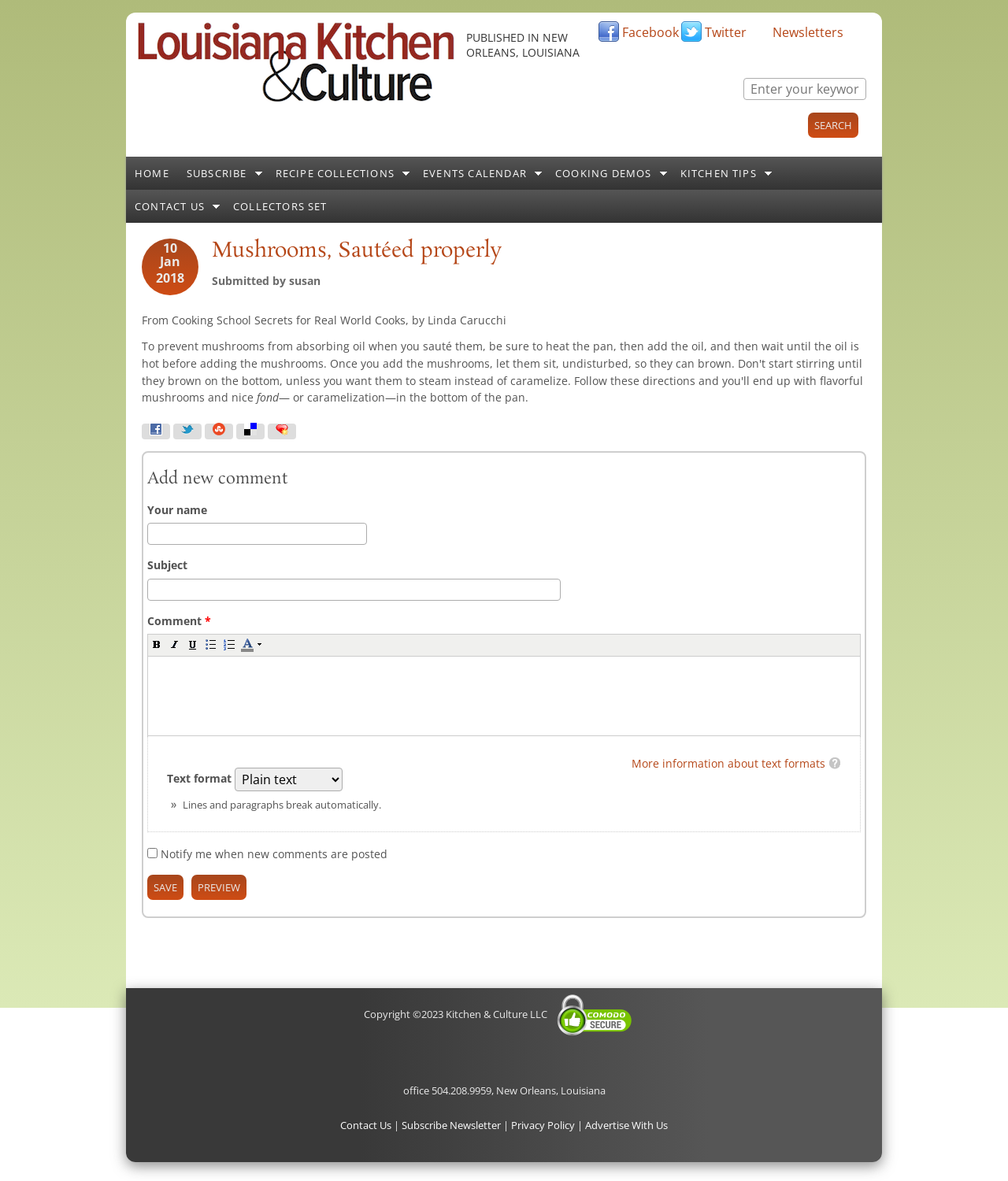Show me the bounding box coordinates of the clickable region to achieve the task as per the instruction: "Subscribe to Newsletter".

[0.743, 0.018, 0.839, 0.039]